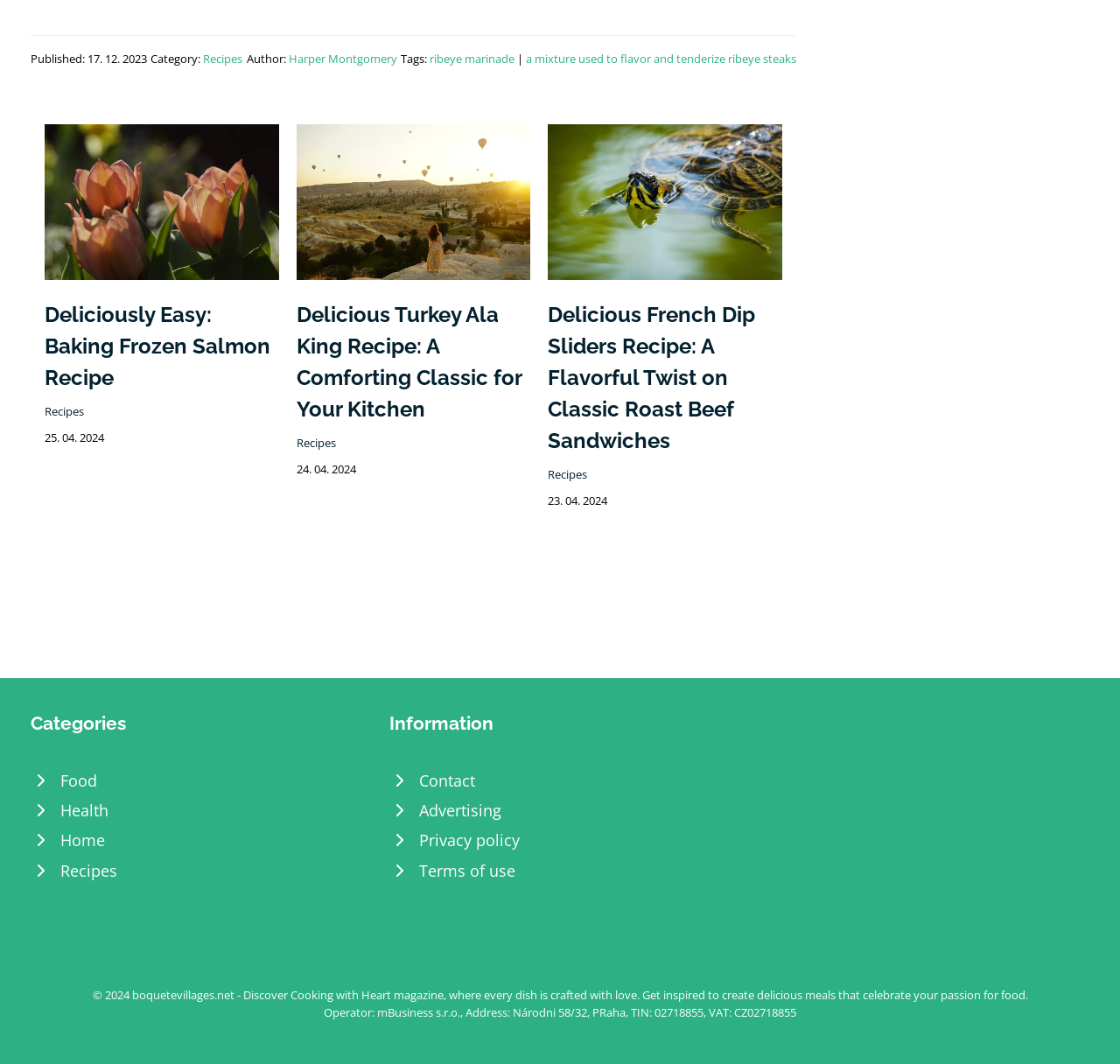Reply to the question with a brief word or phrase: What is the category of the first article?

Recipes